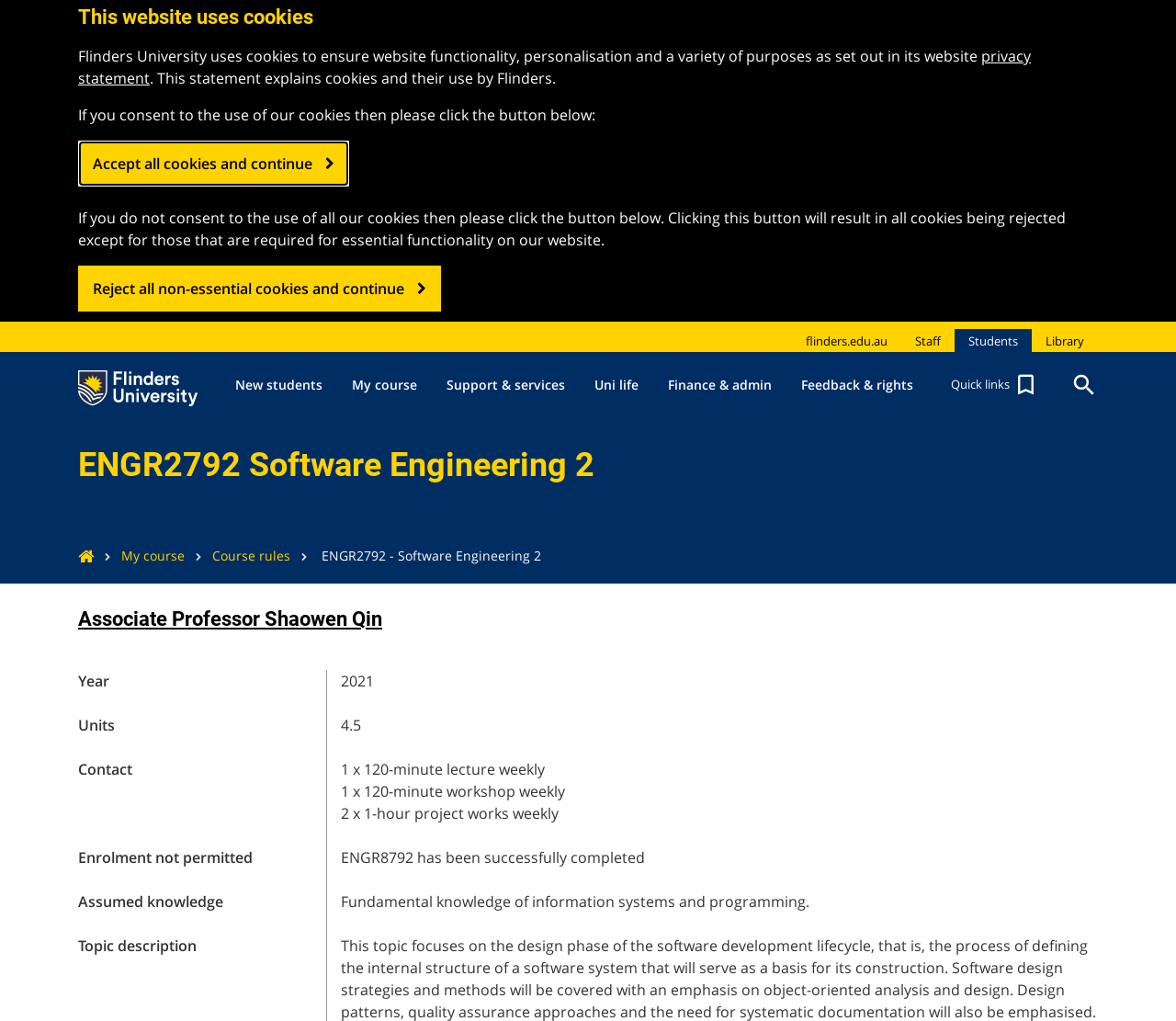Please determine the bounding box coordinates of the area that needs to be clicked to complete this task: 'Click the New students button'. The coordinates must be four float numbers between 0 and 1, formatted as [left, top, right, bottom].

[0.188, 0.346, 0.287, 0.409]